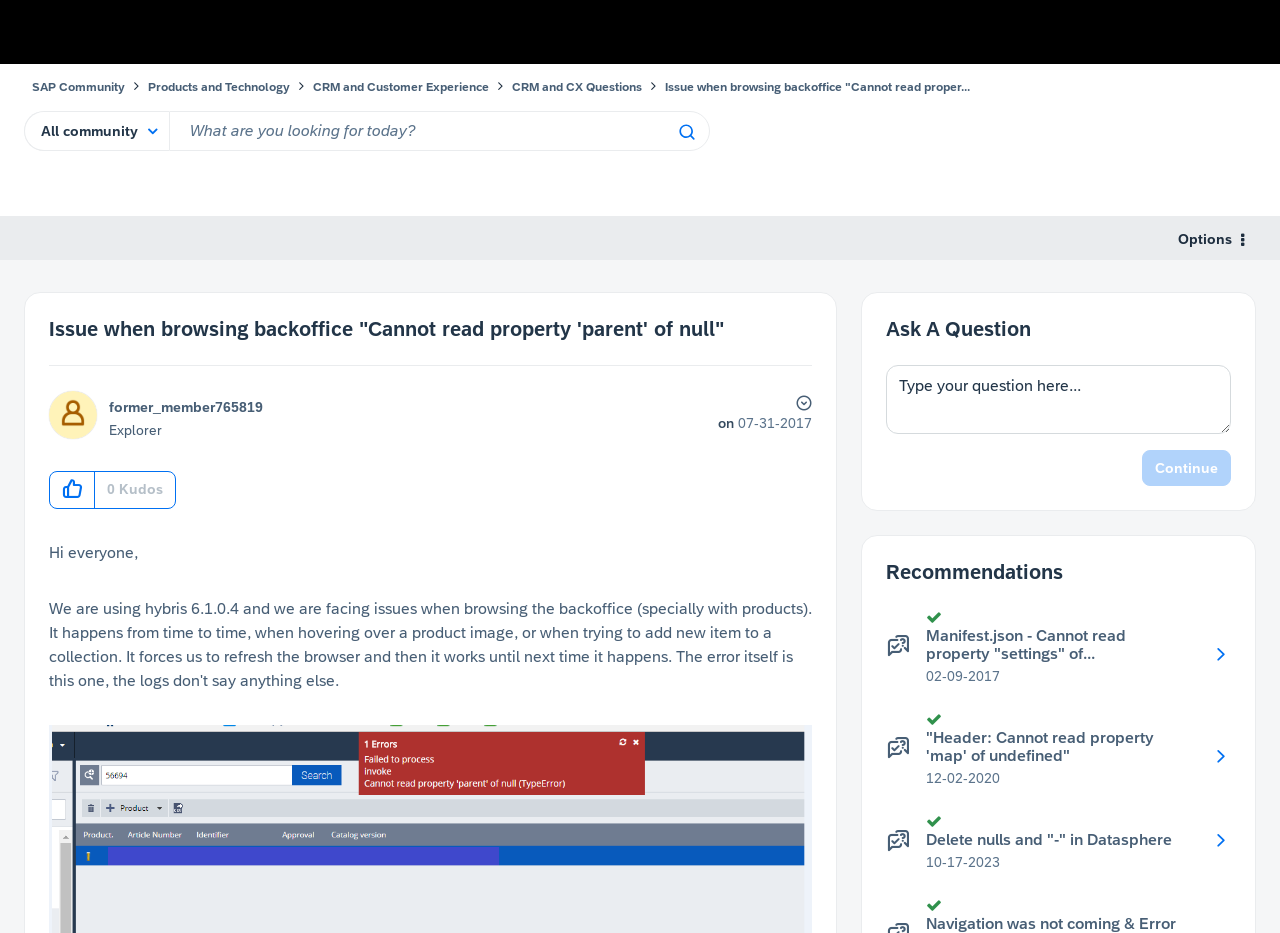Identify the bounding box coordinates of the element to click to follow this instruction: 'Show post options'. Ensure the coordinates are four float values between 0 and 1, provided as [left, top, right, bottom].

[0.619, 0.42, 0.635, 0.445]